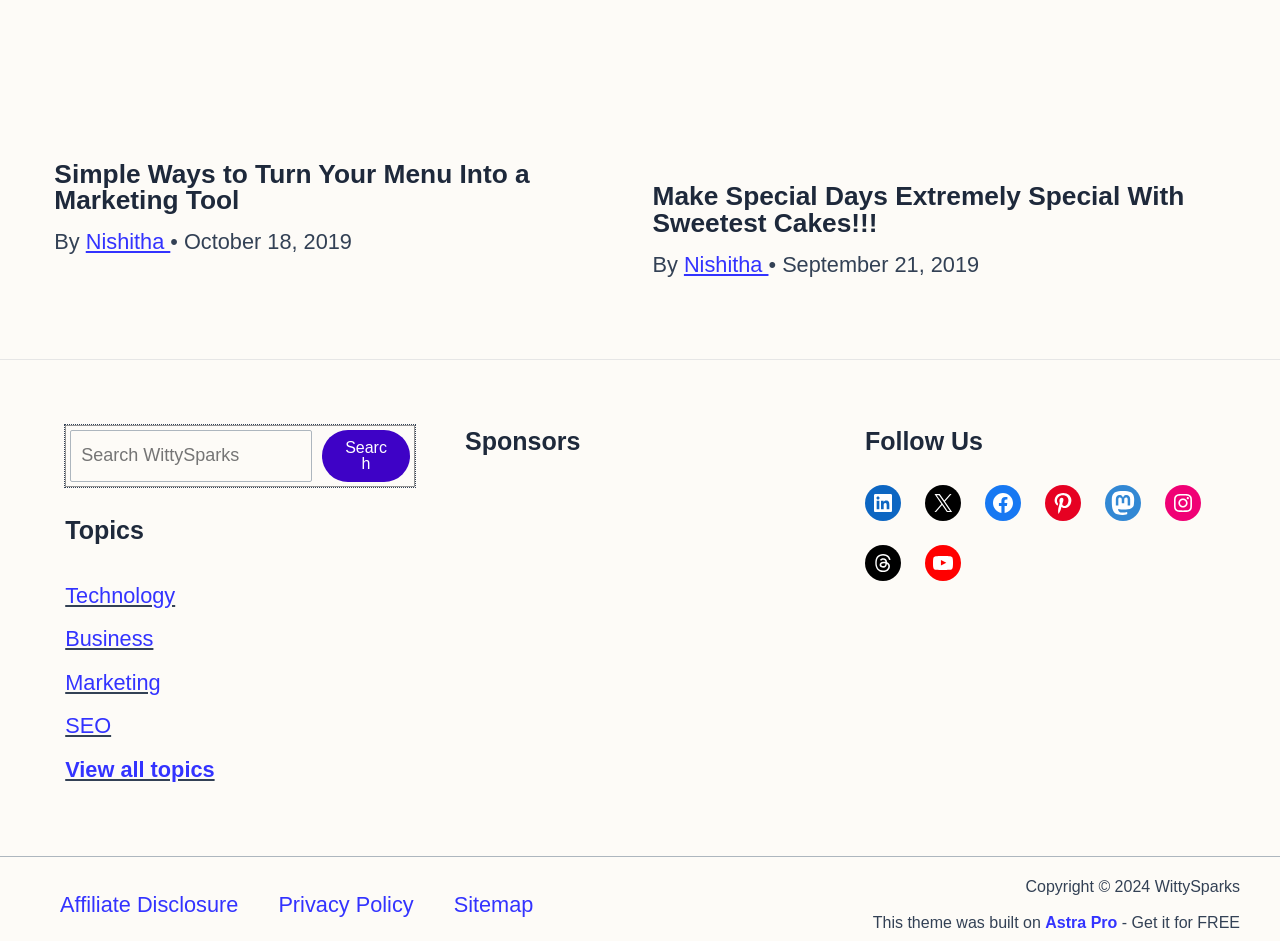What is the year of copyright for this website?
Give a single word or phrase as your answer by examining the image.

2024